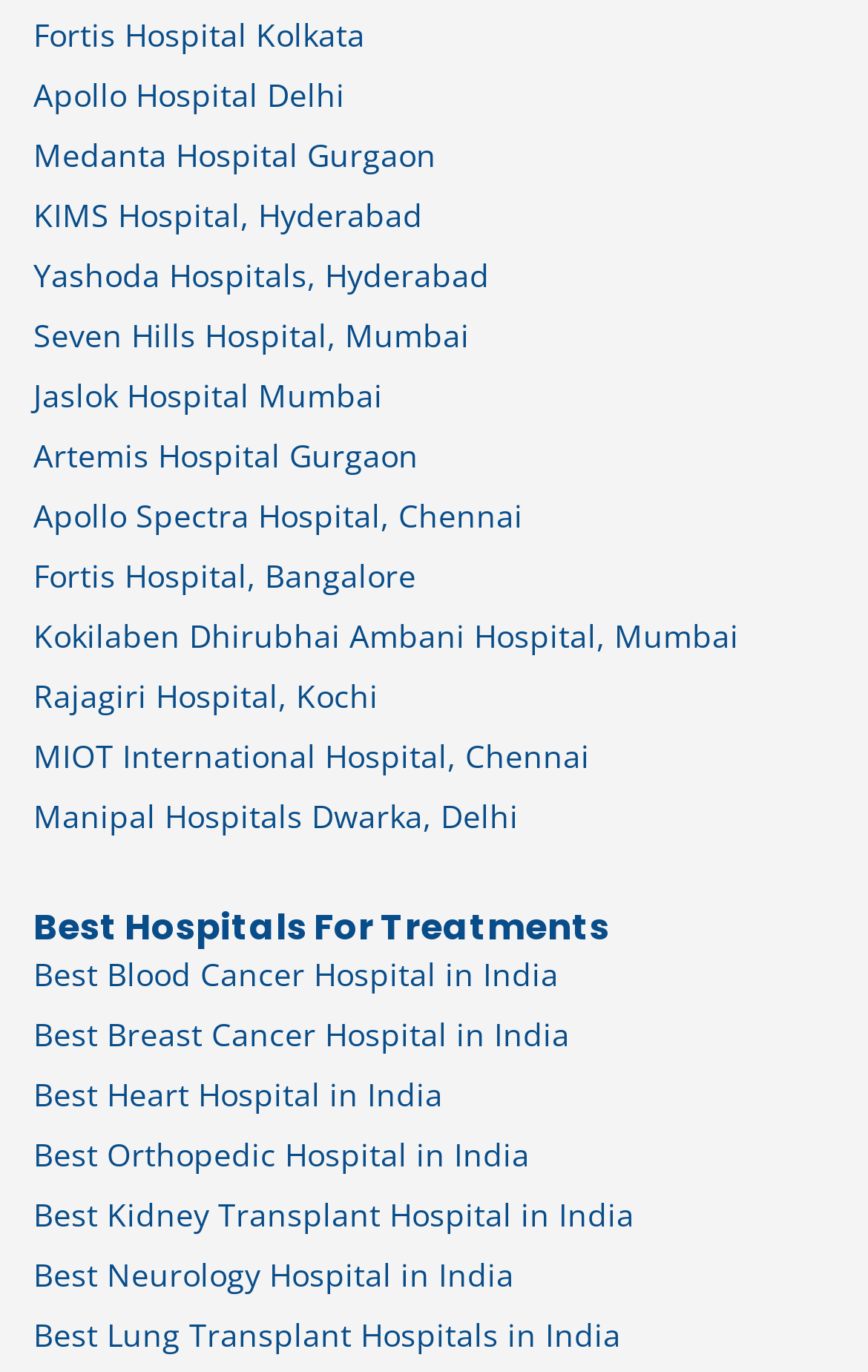Identify the bounding box for the UI element that is described as follows: "Manipal Hospitals Dwarka, Delhi".

[0.038, 0.577, 0.597, 0.611]